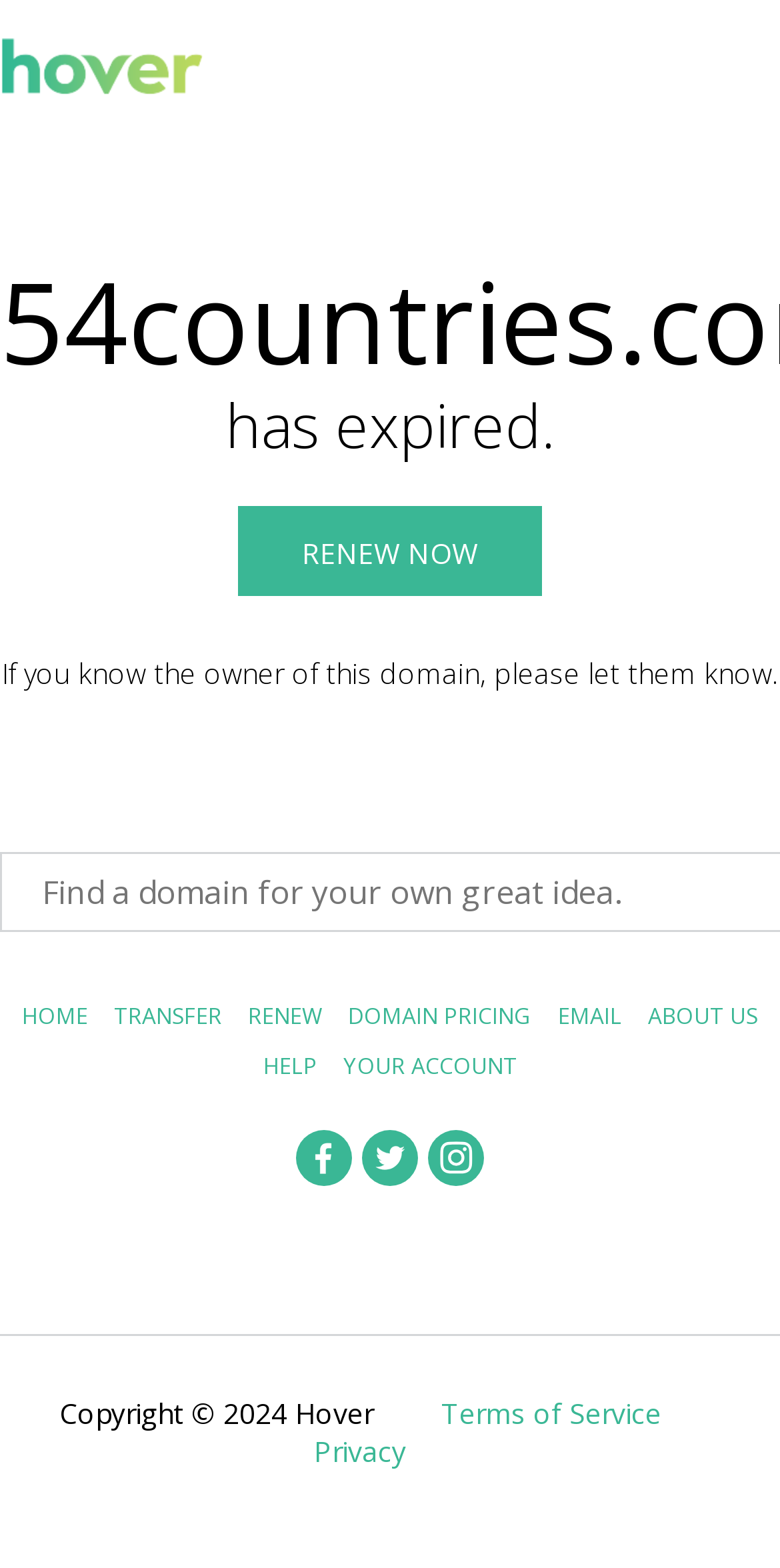Locate the bounding box of the UI element with the following description: "Terms of Service".

[0.565, 0.889, 0.847, 0.913]